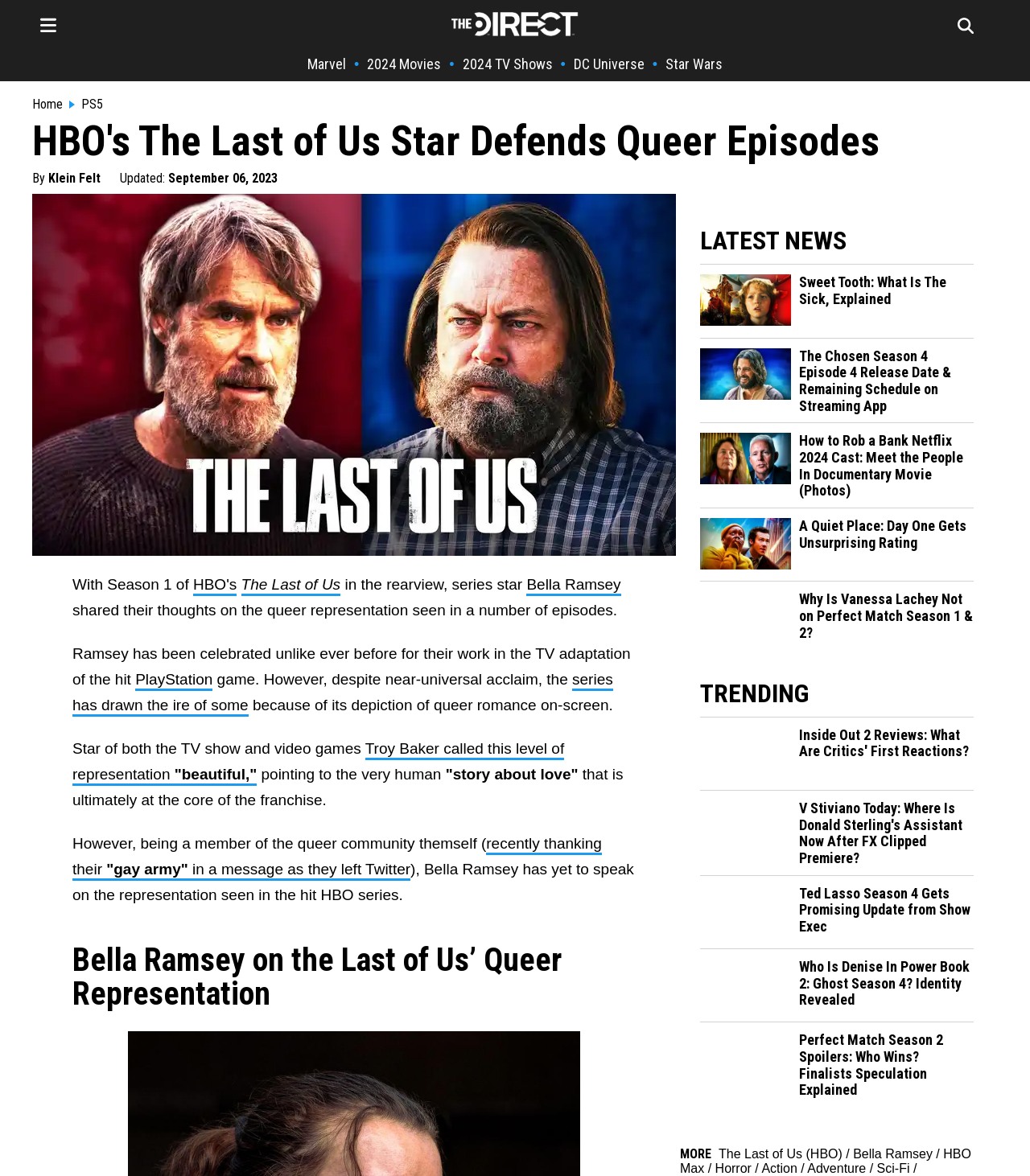Describe every aspect of the webpage comprehensively.

This webpage is about an article discussing Bella Ramsey's thoughts on the queer representation in HBO's The Last of Us. At the top, there is a logo of The Direct, a link to the homepage, and several links to other categories like Marvel, 2024 Movies, and Star Wars. Below that, there is a heading that reads "HBO's The Last of Us Star Defends Queer Episodes" followed by the author's name, Klein Felt, and the date of publication, September 6, 2023.

The main content of the article is divided into several paragraphs, with an image of Bella Ramsey from The Last of Us episode 3 on the left side. The text discusses Bella Ramsey's thoughts on the queer representation in the show, quoting her as saying that the depiction of queer romance on-screen is "beautiful" and "human". The article also mentions that Bella Ramsey has been celebrated for her work in the TV adaptation of the hit PlayStation game.

On the right side of the page, there are several links to other news articles, categorized under "LATEST NEWS" and "TRENDING". These links include articles about Sweet Tooth, The Chosen, A Quiet Place, and more. Each link has a corresponding image and a brief summary of the article.

At the bottom of the page, there are more links to other categories, including The Last of Us, Bella Ramsey, and HBO Max, as well as a link to the next page of articles.